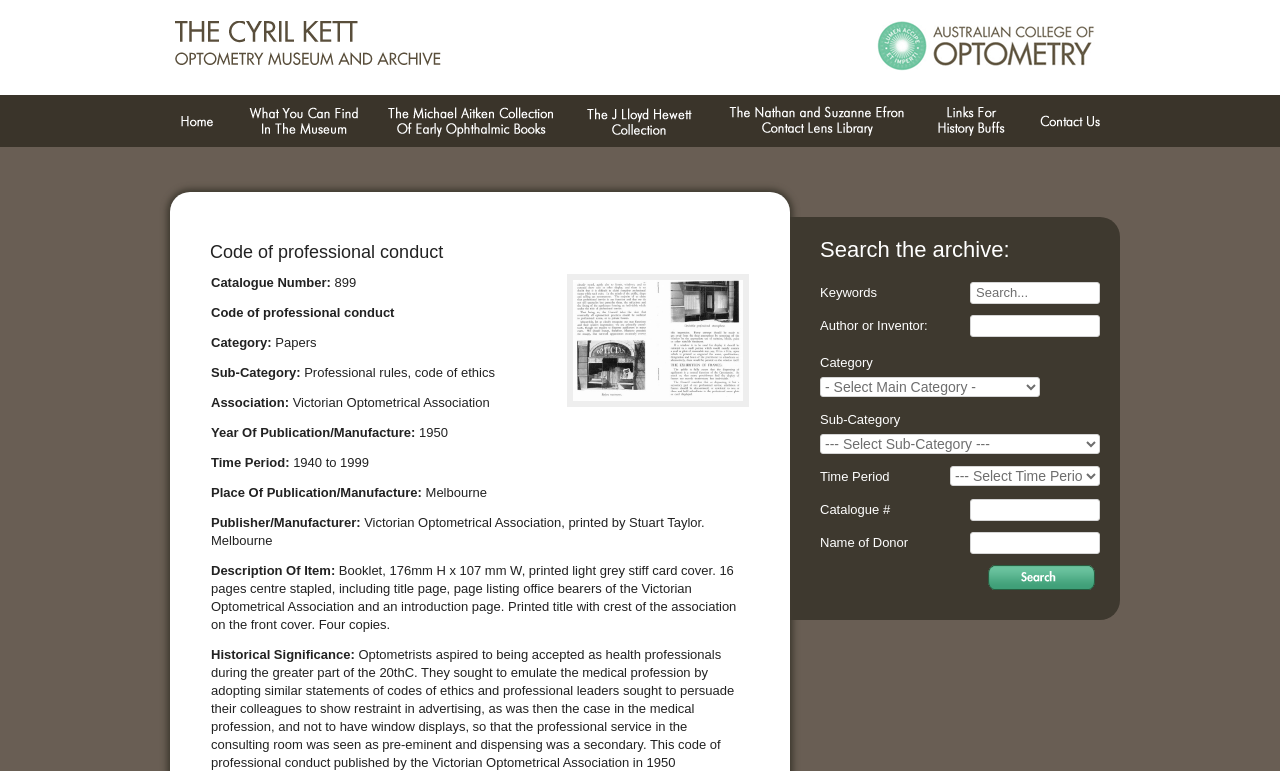How many links are available in the top navigation menu?
Provide a one-word or short-phrase answer based on the image.

7